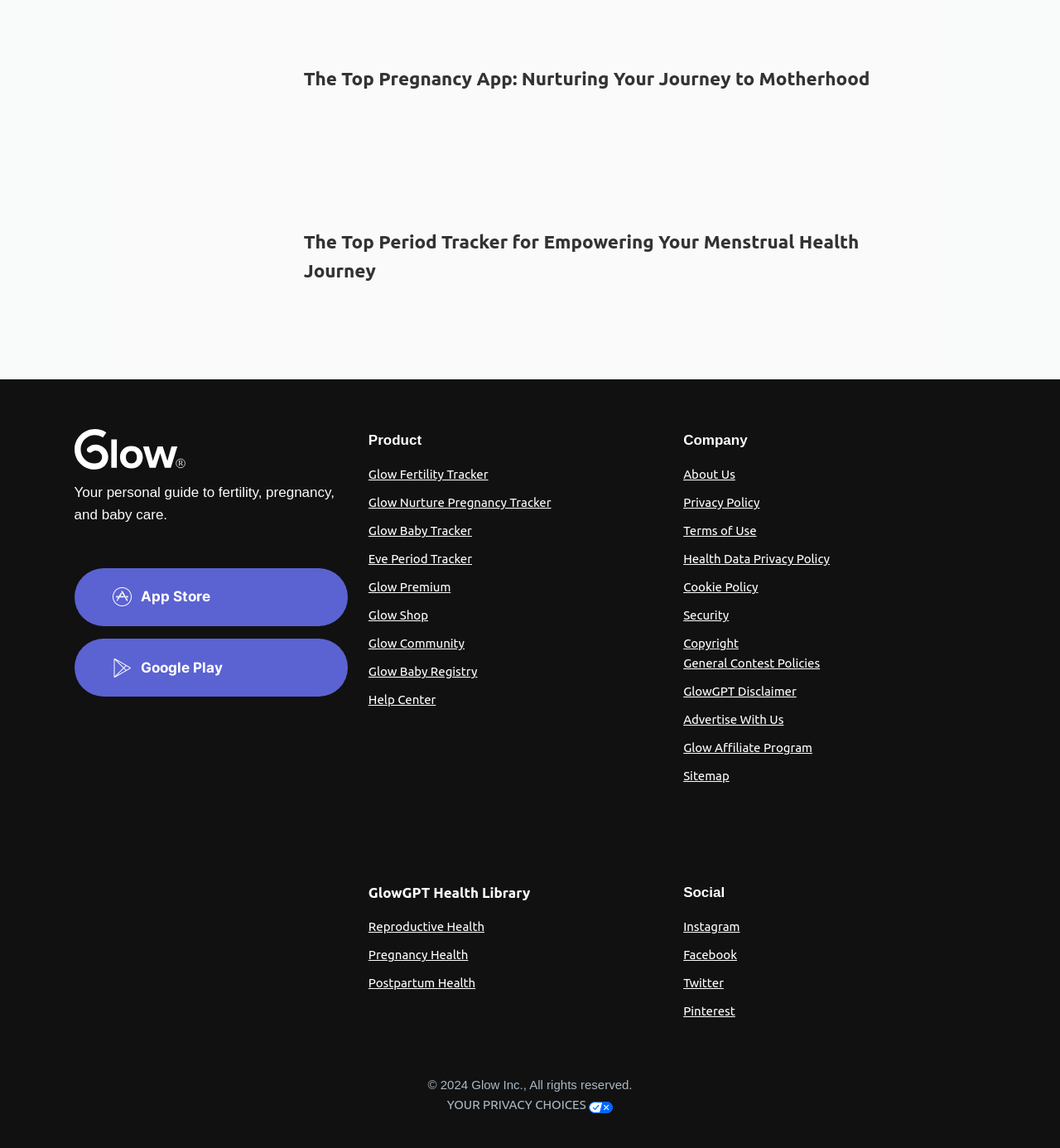Provide a brief response to the question below using a single word or phrase: 
What is the purpose of the 'GlowGPT Health Library' link?

Health information resource